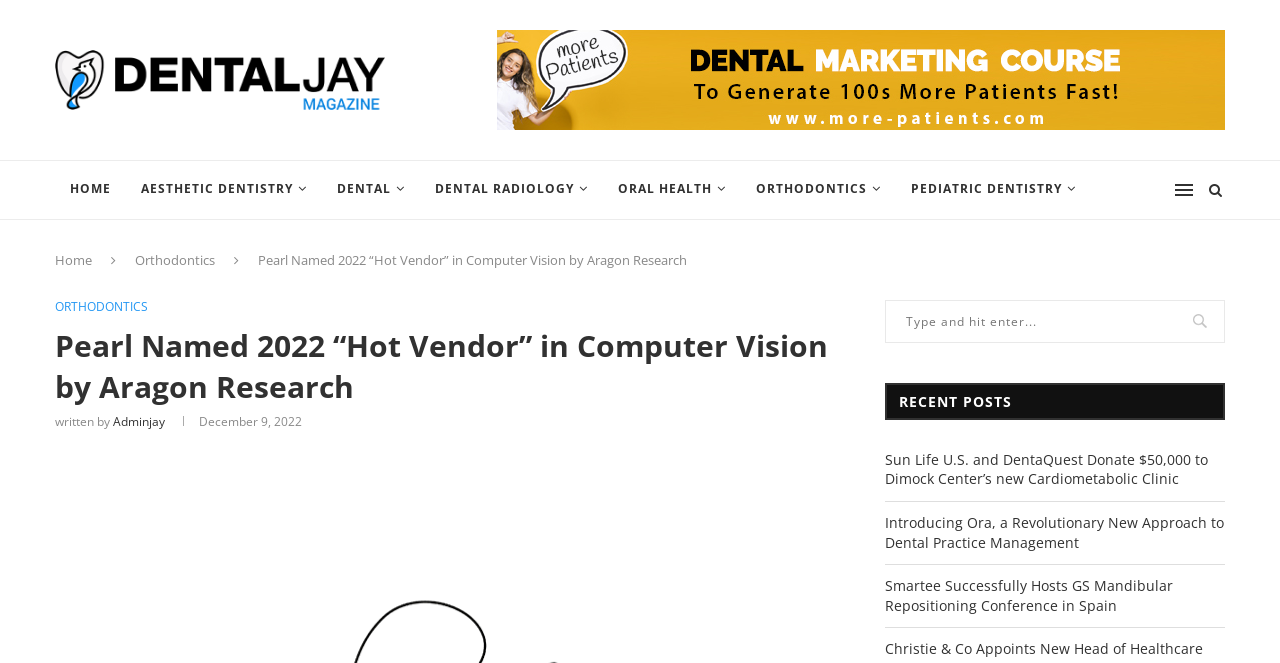Find and provide the bounding box coordinates for the UI element described here: "name="s" placeholder="Type and hit enter..."". The coordinates should be given as four float numbers between 0 and 1: [left, top, right, bottom].

[0.691, 0.452, 0.957, 0.517]